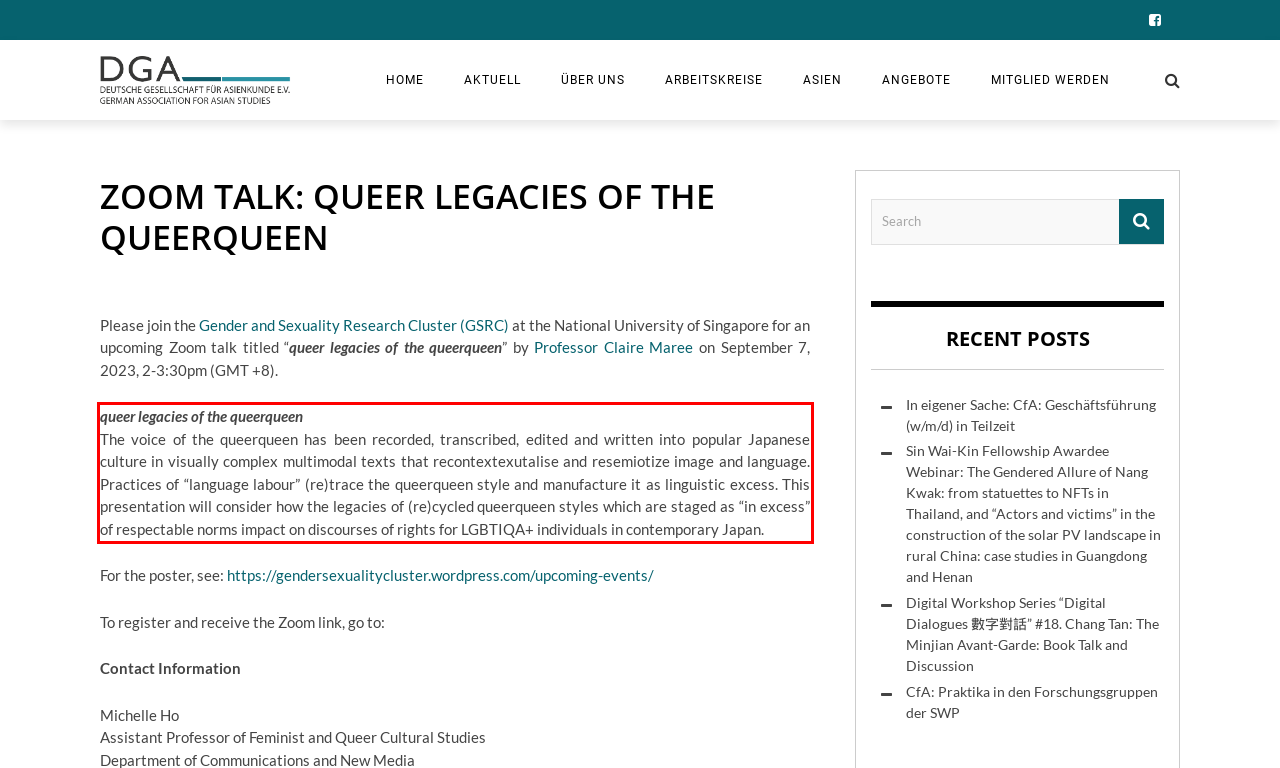Given the screenshot of the webpage, identify the red bounding box, and recognize the text content inside that red bounding box.

queer legacies of the queerqueen The voice of the queerqueen has been recorded, transcribed, edited and written into popular Japanese culture in visually complex multimodal texts that recontextexutalise and resemiotize image and language. Practices of “language labour” (re)trace the queerqueen style and manufacture it as linguistic excess. This presentation will consider how the legacies of (re)cycled queerqueen styles which are staged as “in excess” of respectable norms impact on discourses of rights for LGBTIQA+ individuals in contemporary Japan.